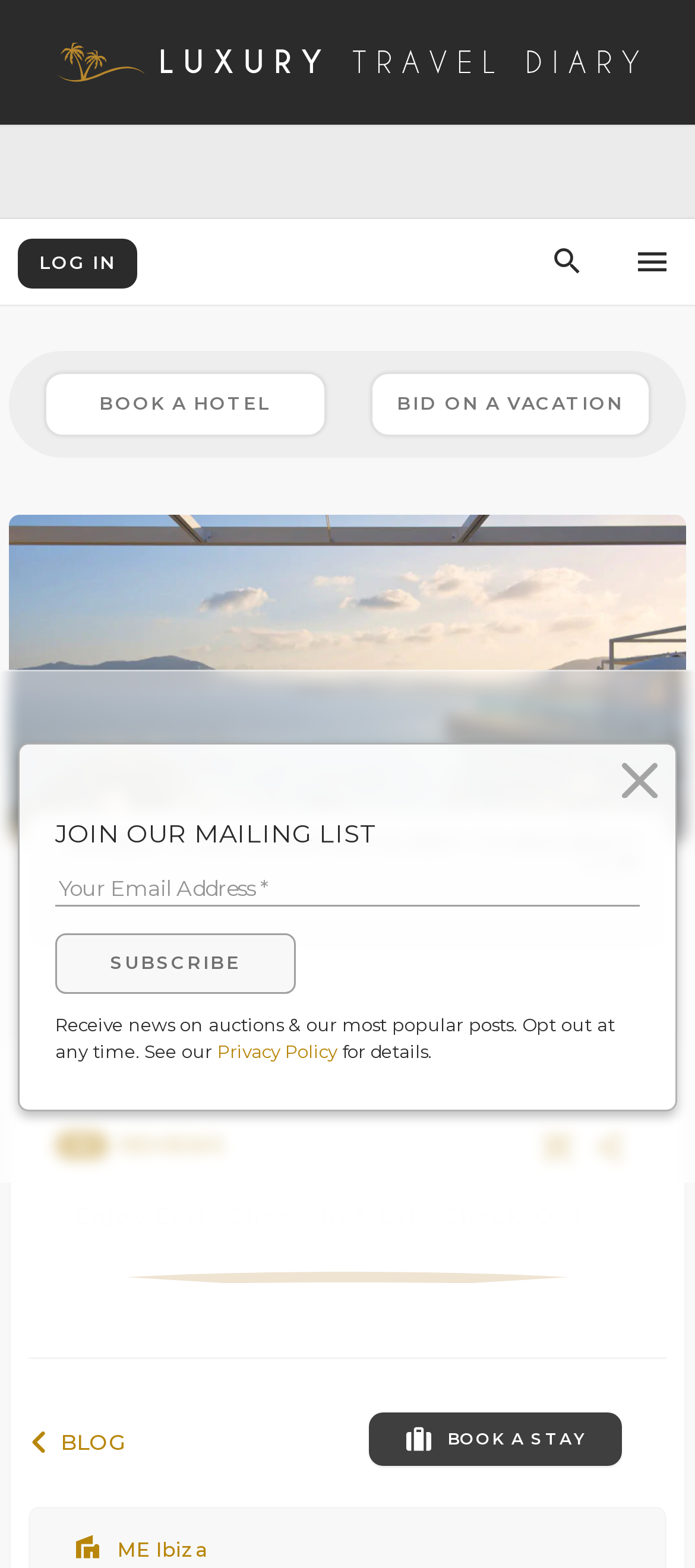Please determine the bounding box coordinates of the element to click on in order to accomplish the following task: "Read the privacy policy". Ensure the coordinates are four float numbers ranging from 0 to 1, i.e., [left, top, right, bottom].

[0.313, 0.663, 0.485, 0.678]